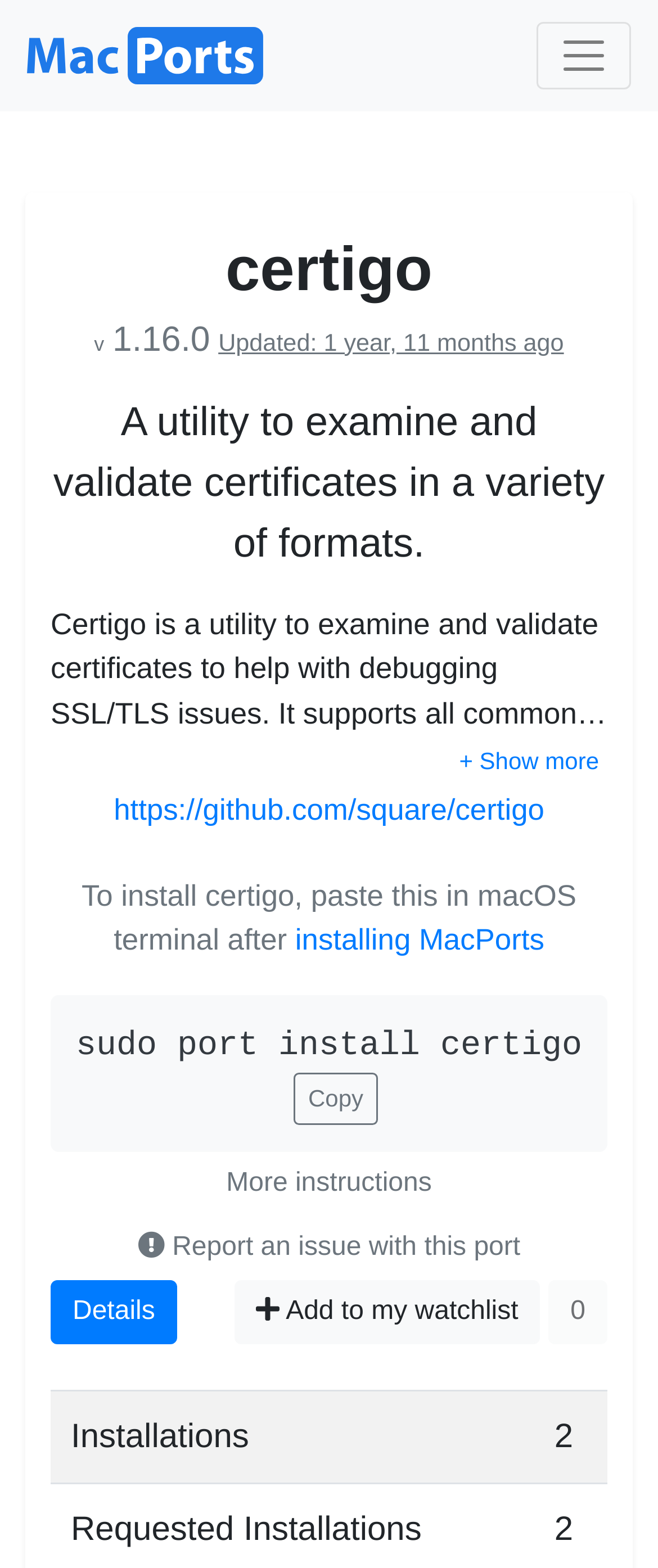Provide the bounding box coordinates of the area you need to click to execute the following instruction: "Visit the certigo GitHub page".

[0.173, 0.506, 0.827, 0.527]